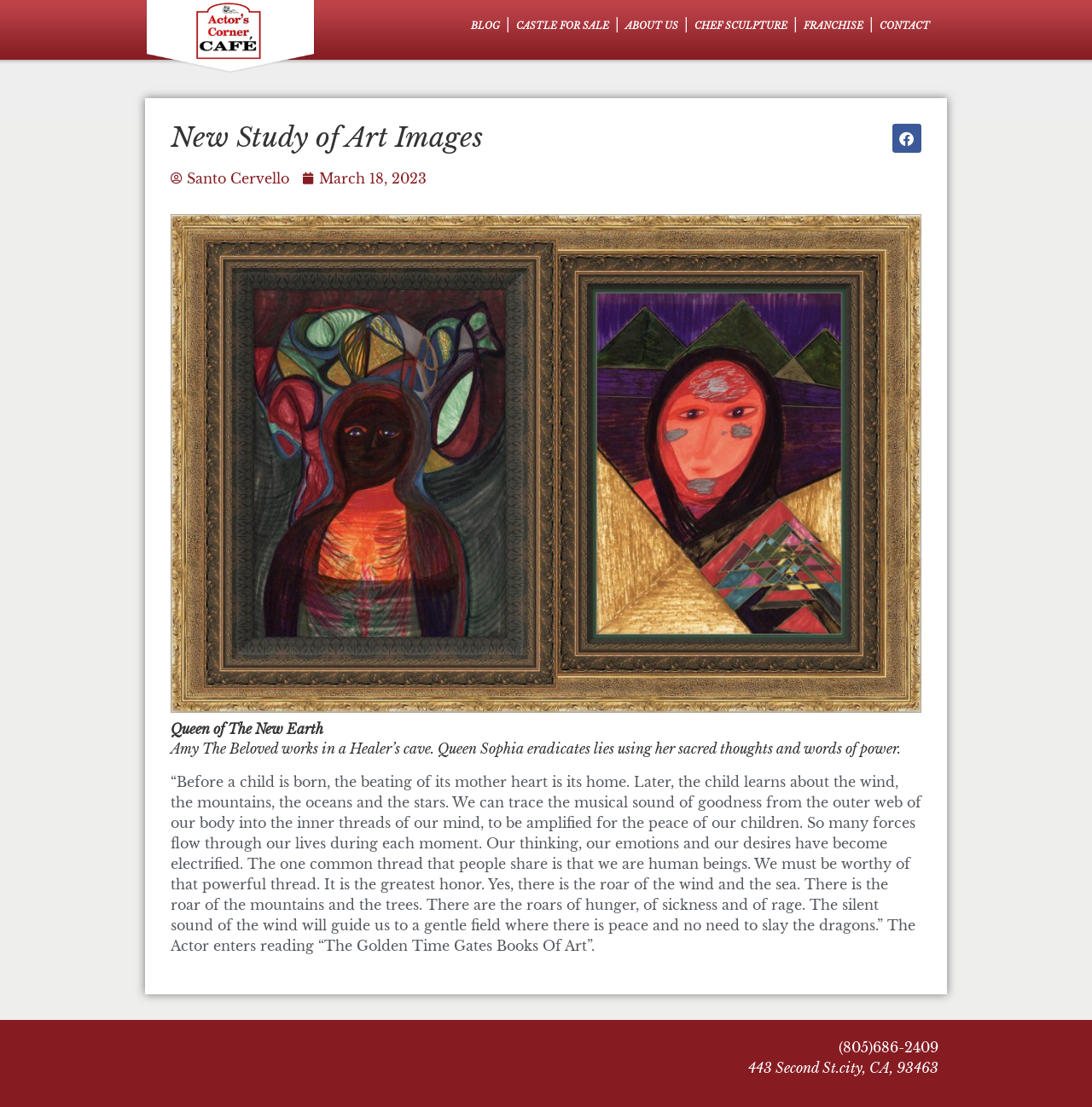Provide the bounding box coordinates of the area you need to click to execute the following instruction: "View the CHEF SCULPTURE page".

[0.63, 0.014, 0.726, 0.032]